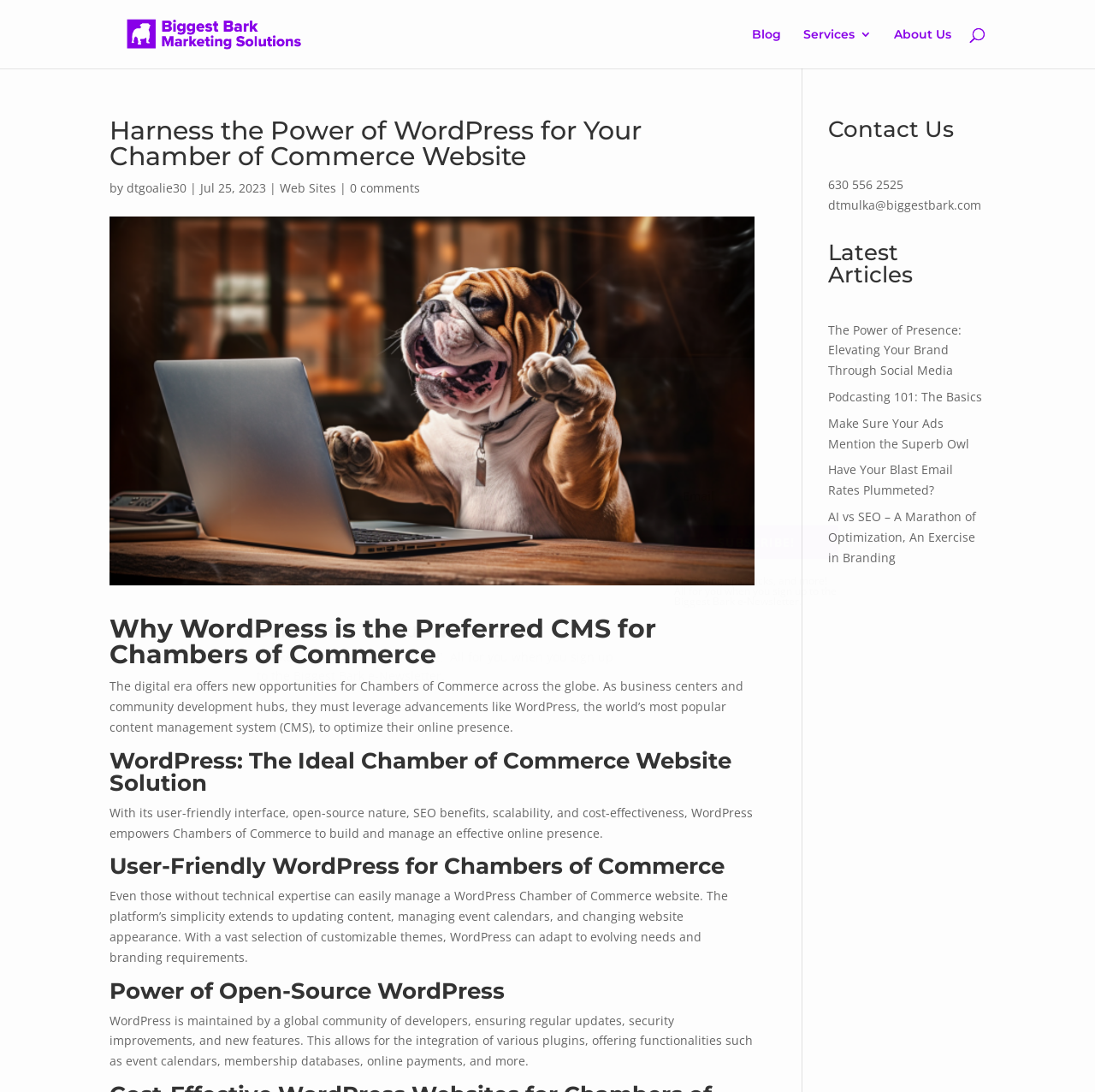What is the topic of the article?
Please respond to the question with a detailed and well-explained answer.

I read the headings and text on the webpage and found that the article is discussing the benefits of using WordPress as a content management system for Chambers of Commerce websites.